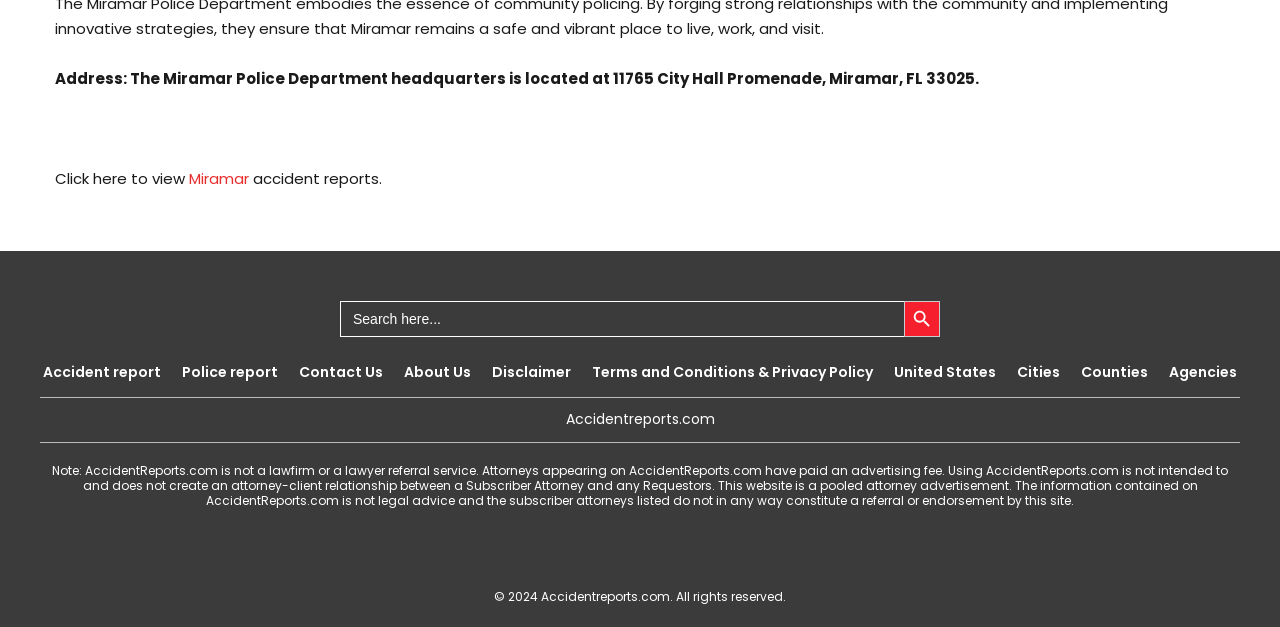What type of reports can be found on AccidentReports.com?
Based on the image, provide a one-word or brief-phrase response.

Accident reports, Police reports